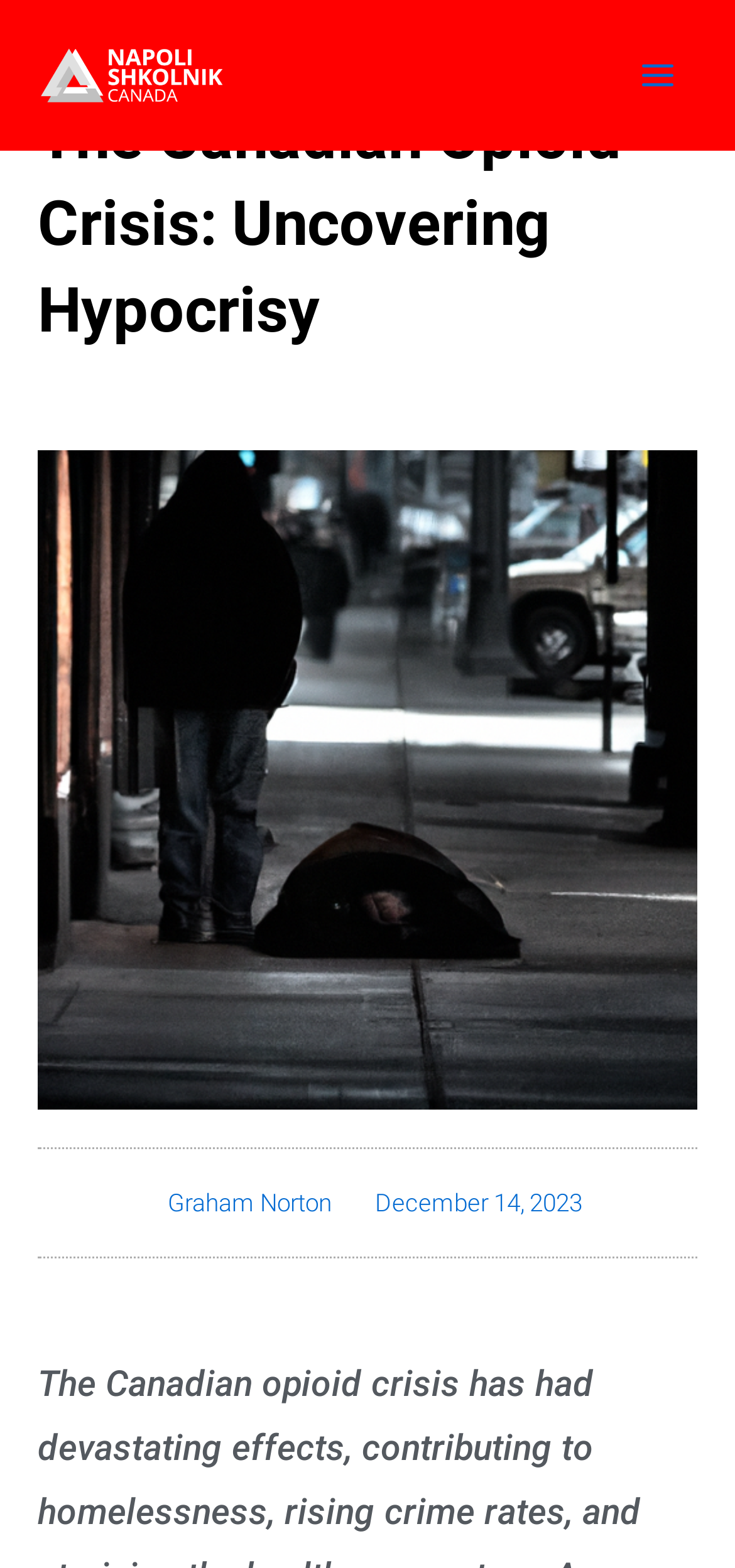With reference to the screenshot, provide a detailed response to the question below:
When was the article published?

I determined the answer by looking at the link element with the text 'December 14, 2023' which is located near the author's name, indicating that it is the publication date of the article.